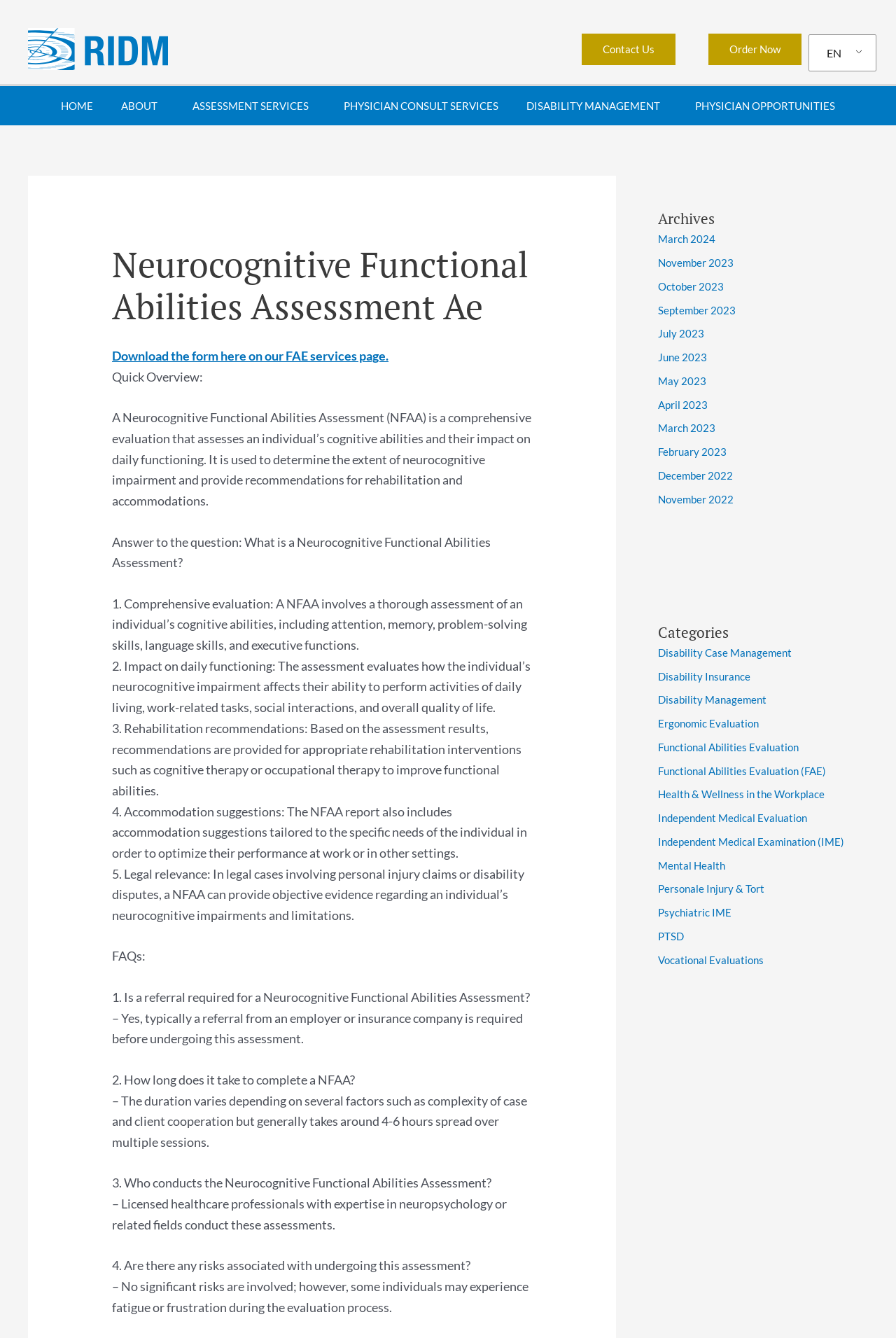Based on the image, please respond to the question with as much detail as possible:
What is the legal relevance of a Neurocognitive Functional Abilities Assessment?

According to the webpage, in legal cases involving personal injury claims or disability disputes, a Neurocognitive Functional Abilities Assessment can provide objective evidence regarding an individual’s neurocognitive impairments and limitations.